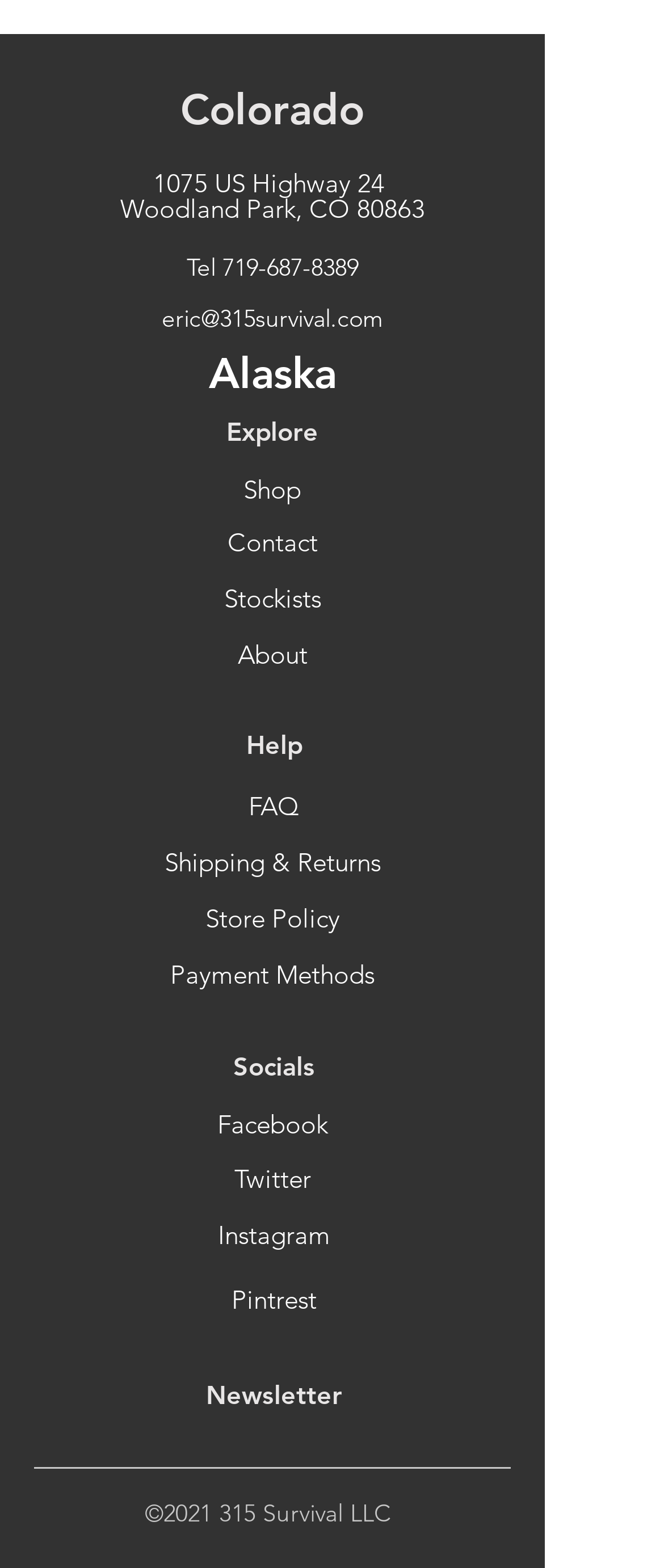Show me the bounding box coordinates of the clickable region to achieve the task as per the instruction: "Explore Alaska".

[0.314, 0.221, 0.506, 0.254]